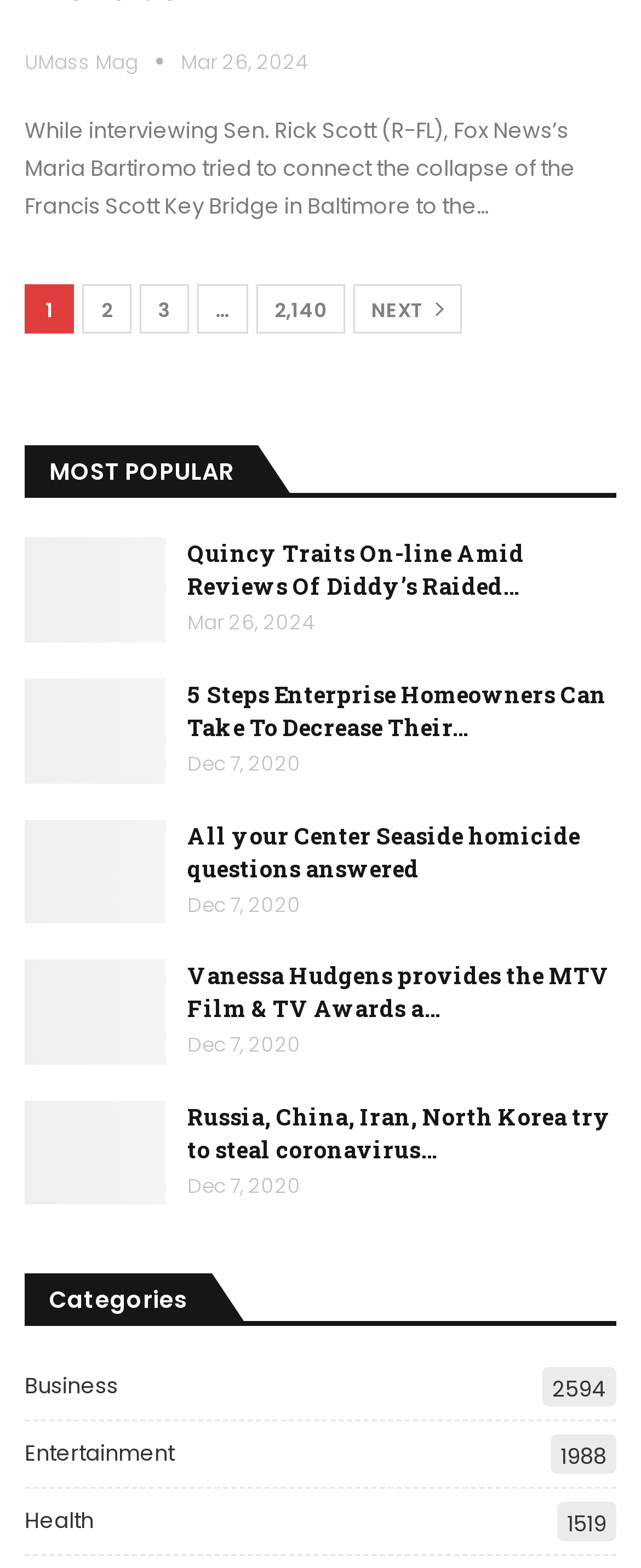How many categories are listed on the webpage?
Look at the image and answer the question using a single word or phrase.

3